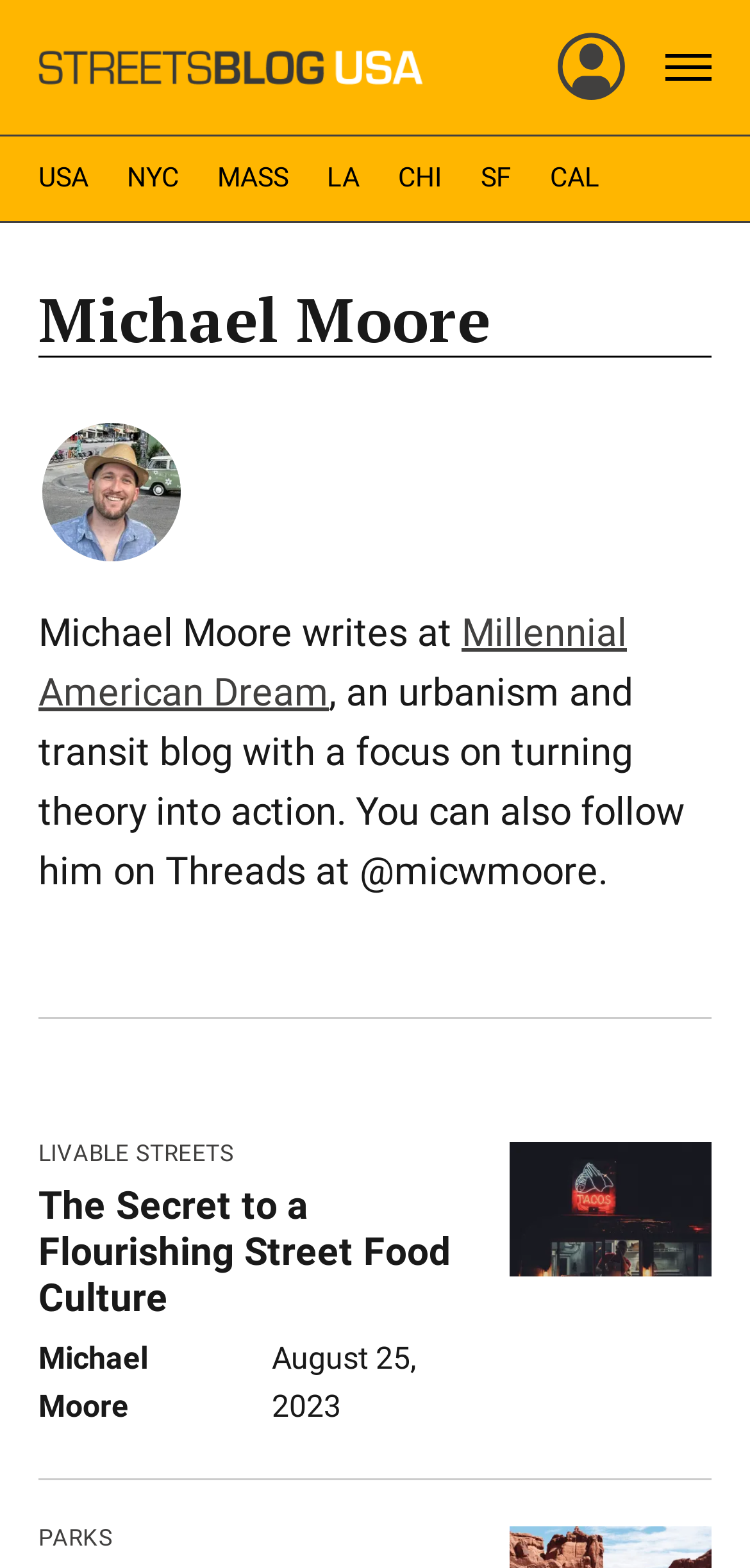Please identify the bounding box coordinates of the clickable area that will fulfill the following instruction: "view LIVABLE STREETS". The coordinates should be in the format of four float numbers between 0 and 1, i.e., [left, top, right, bottom].

[0.051, 0.728, 0.312, 0.744]